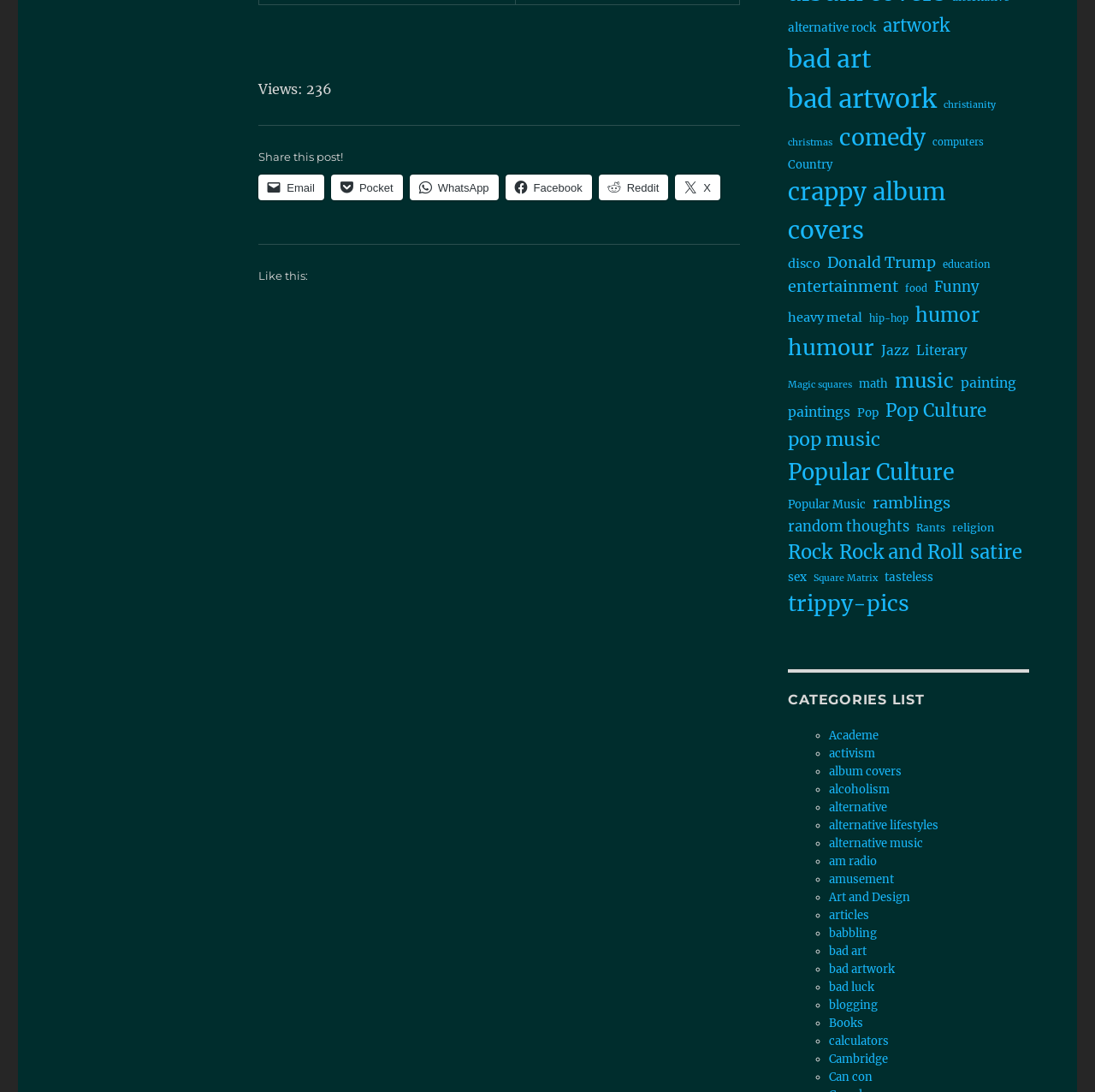Please identify the bounding box coordinates of the element's region that should be clicked to execute the following instruction: "View bad art posts". The bounding box coordinates must be four float numbers between 0 and 1, i.e., [left, top, right, bottom].

[0.72, 0.037, 0.796, 0.072]